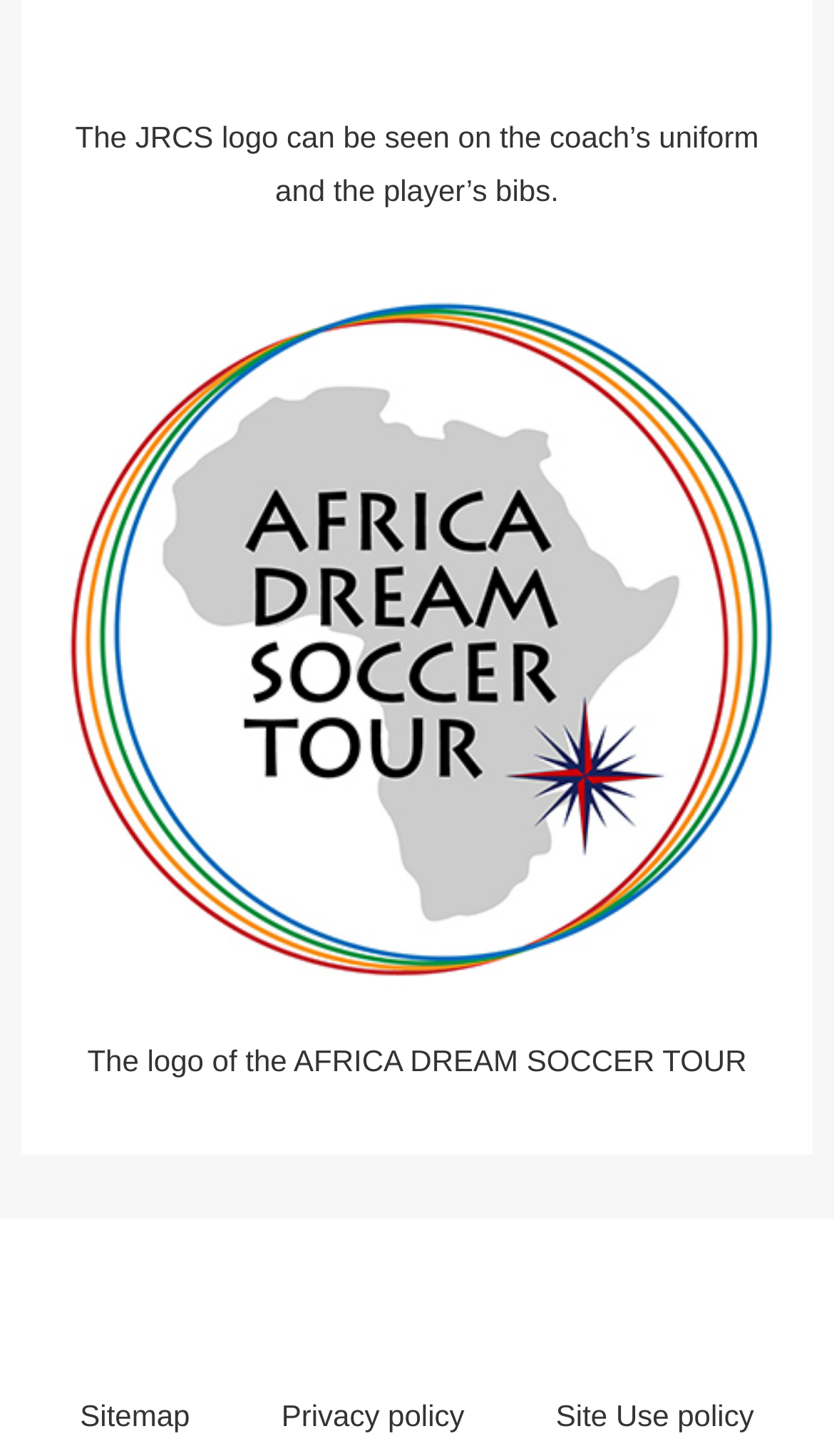Given the element description "Privacy policy" in the screenshot, predict the bounding box coordinates of that UI element.

[0.337, 0.96, 0.557, 0.983]